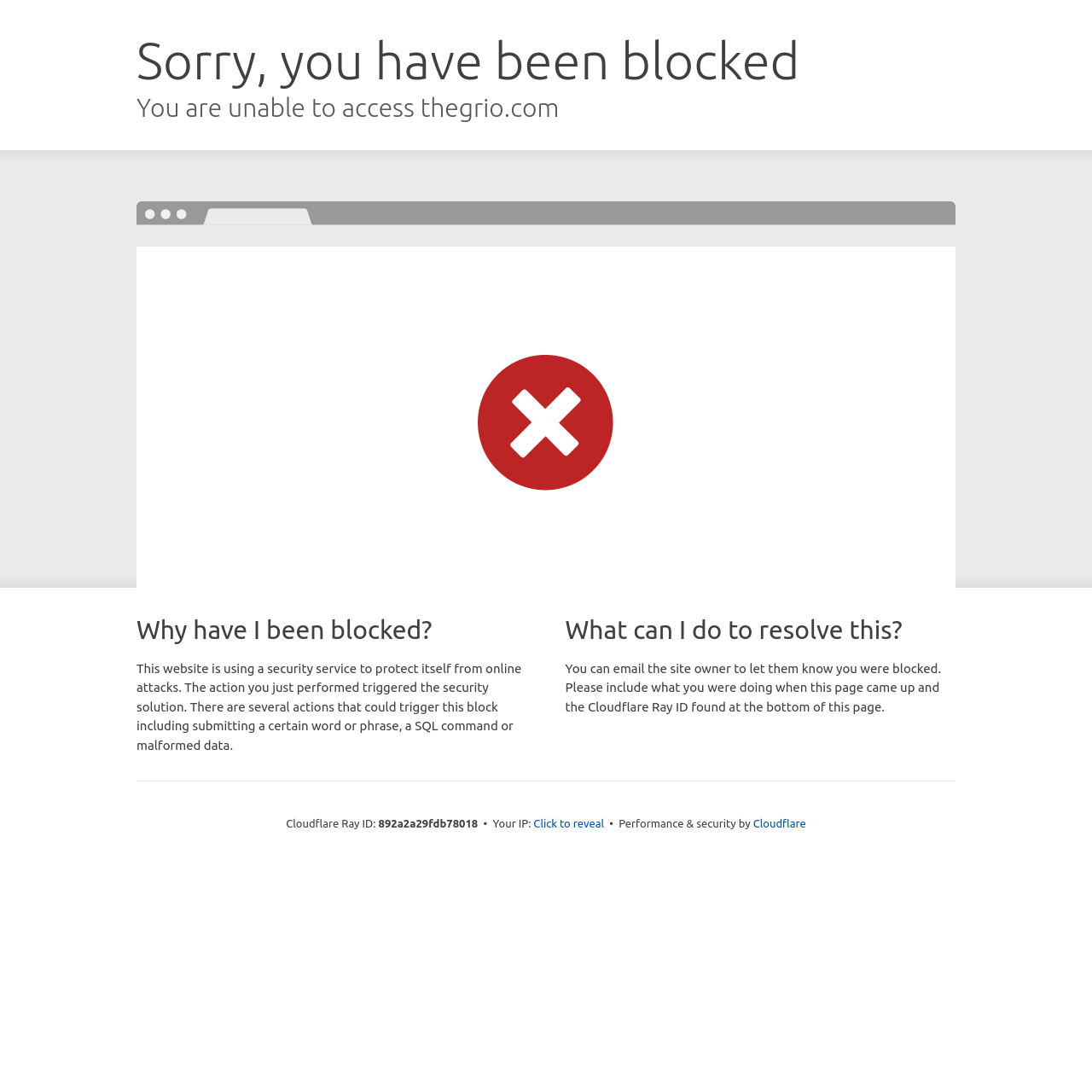What is the purpose of the 'Click to reveal' button?
Observe the image and answer the question with a one-word or short phrase response.

Reveal IP address